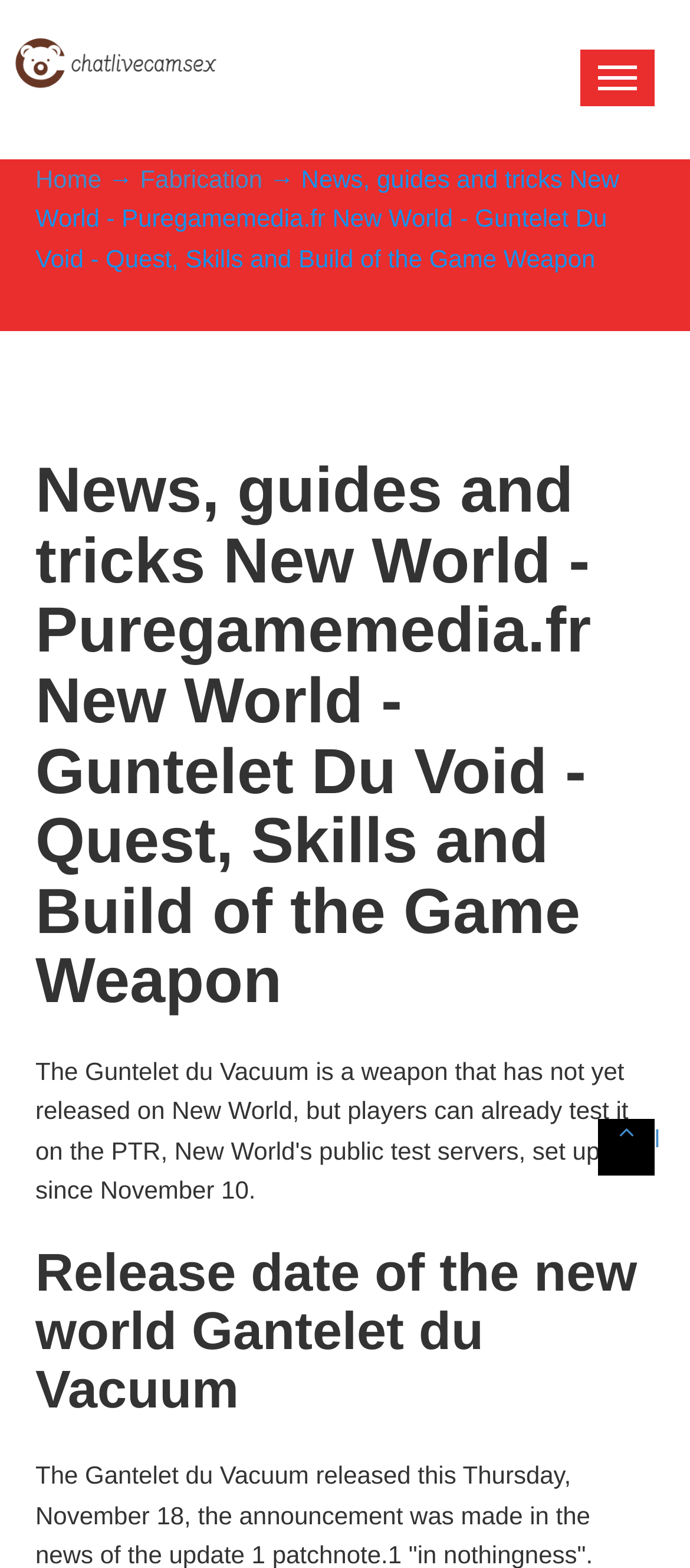Respond to the question below with a concise word or phrase:
Is there a 'Back to Top' button on the webpage?

Yes